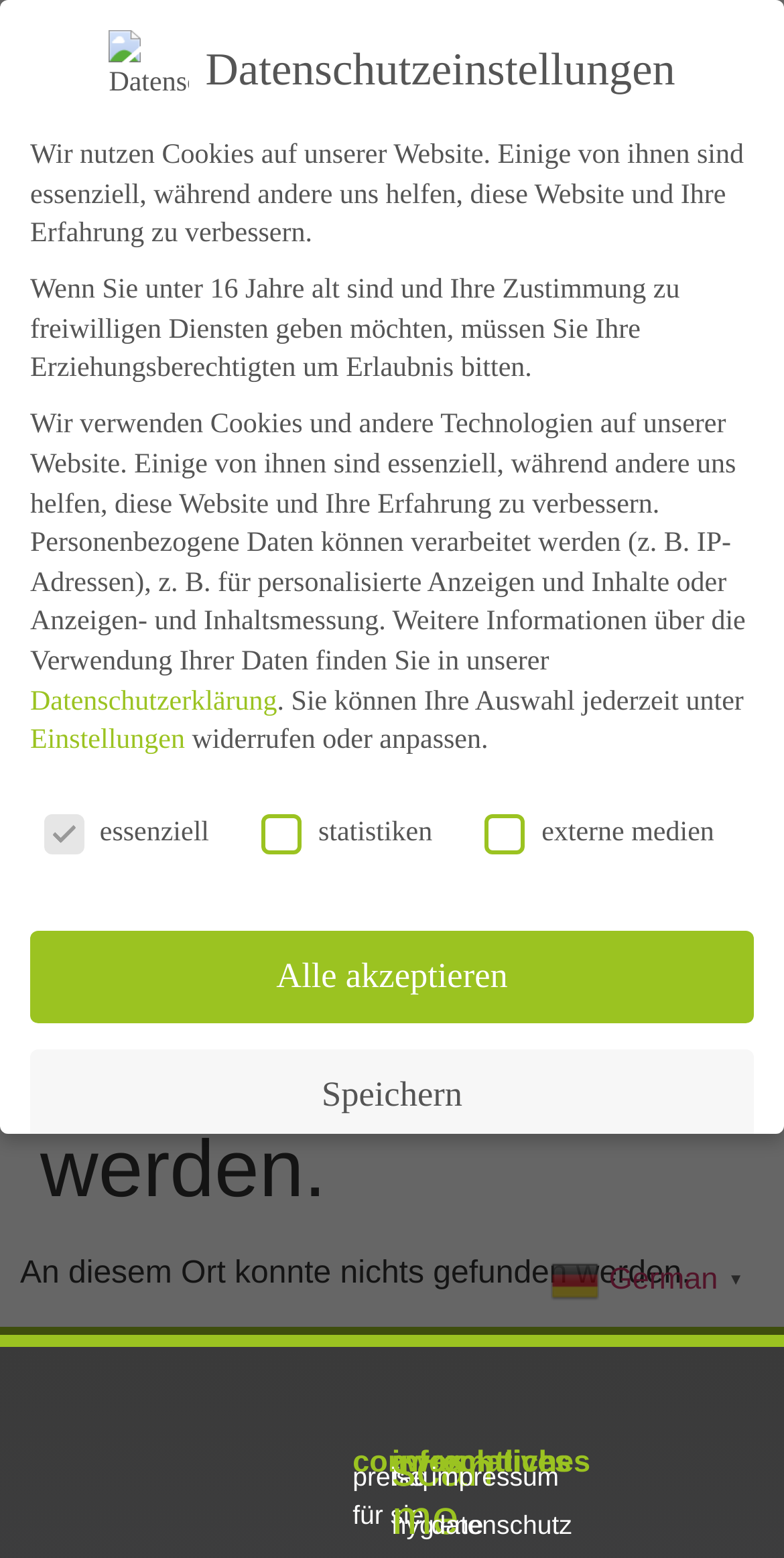Please identify the bounding box coordinates of the element that needs to be clicked to perform the following instruction: "Click the 'Datenschutzerklärung' link".

[0.038, 0.441, 0.353, 0.46]